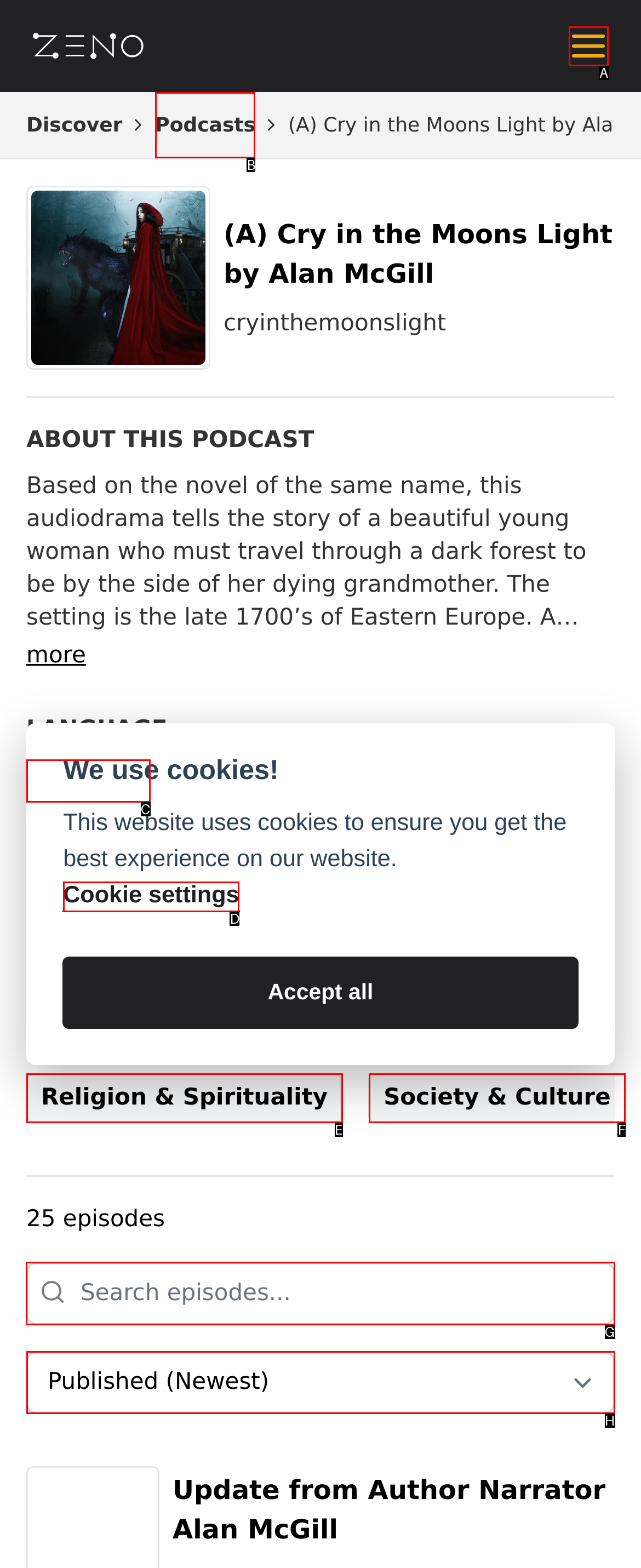Find the appropriate UI element to complete the task: Search episodes. Indicate your choice by providing the letter of the element.

G